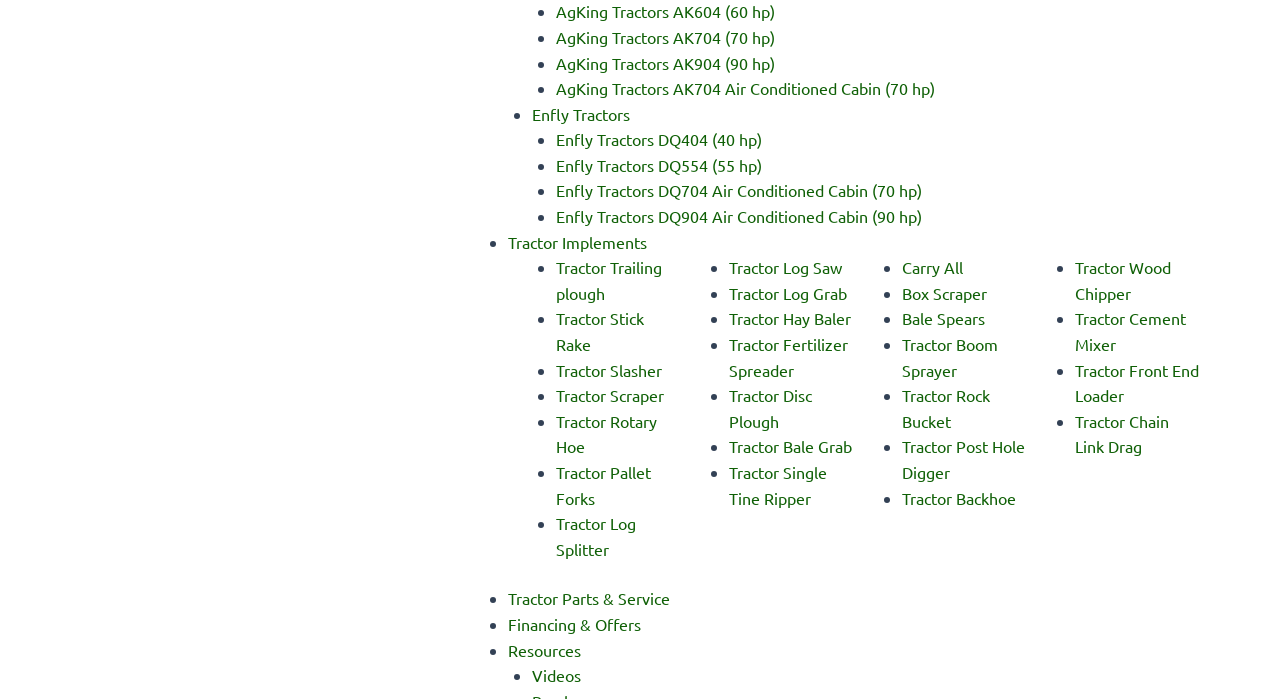Determine the bounding box coordinates of the section I need to click to execute the following instruction: "Explore Enfly Tractors DQ704 Air Conditioned Cabin (70 hp)". Provide the coordinates as four float numbers between 0 and 1, i.e., [left, top, right, bottom].

[0.434, 0.258, 0.72, 0.287]